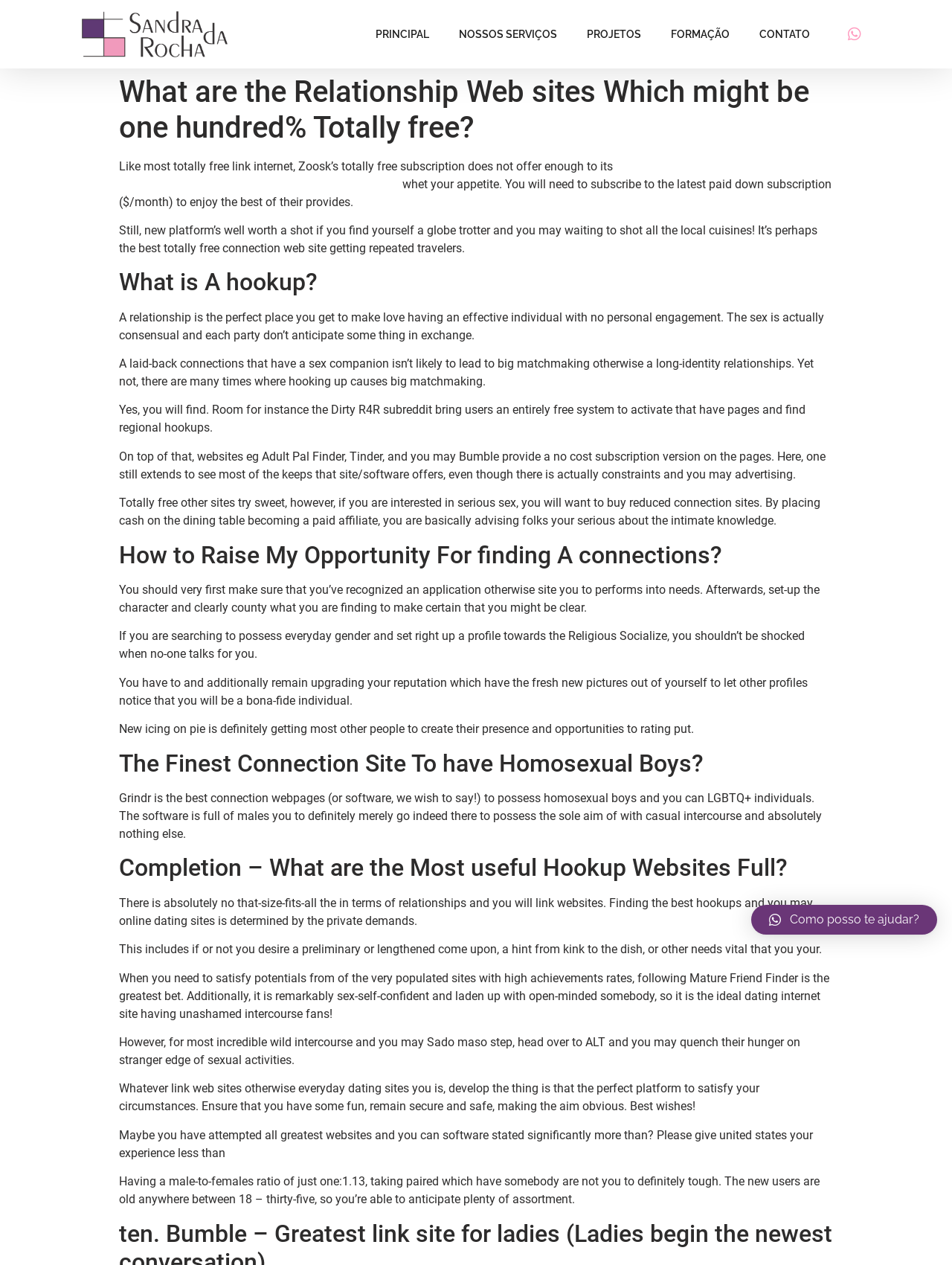What is the purpose of this webpage?
Please answer the question as detailed as possible based on the image.

Based on the webpage content, it appears that the purpose of this webpage is to provide information and guidance on finding free relationship websites, including hookup sites and online dating platforms. The webpage discusses the benefits and drawbacks of using free relationship websites and provides tips on how to increase one's chances of finding a connection.